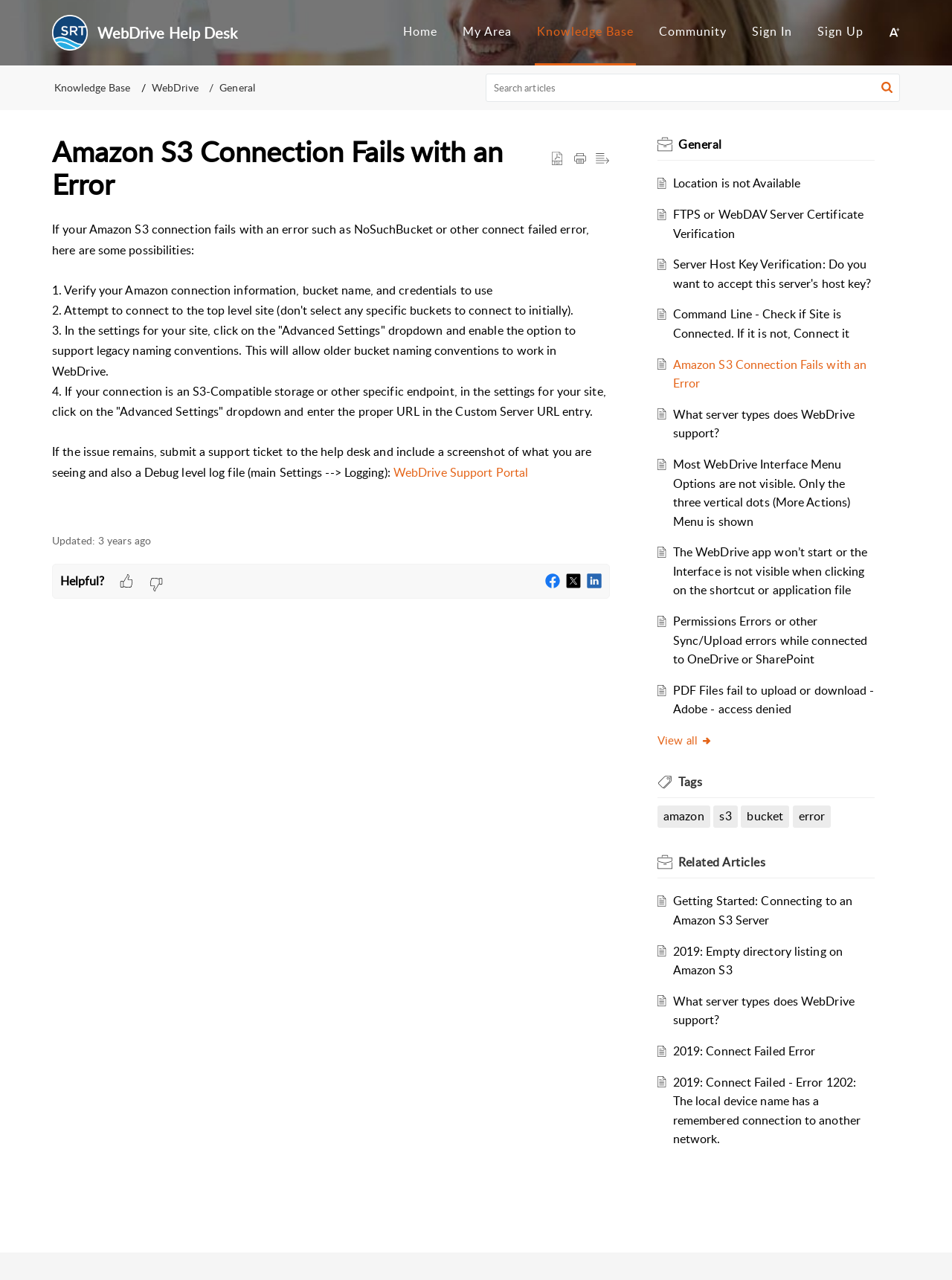Can you determine the bounding box coordinates of the area that needs to be clicked to fulfill the following instruction: "Click on the HOME link"?

None